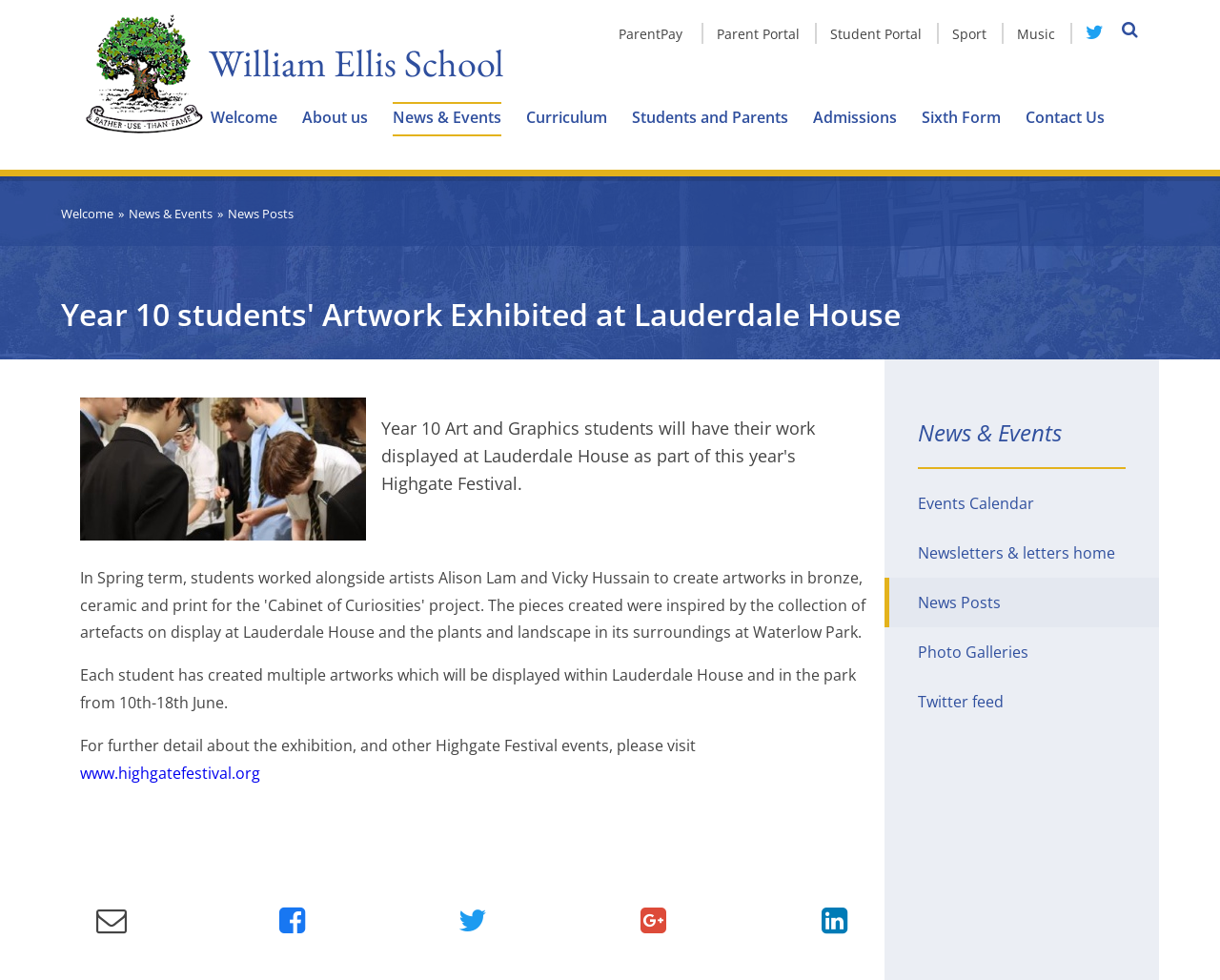Locate the bounding box coordinates of the element you need to click to accomplish the task described by this instruction: "Skip to content".

[0.0, 0.0, 0.098, 0.021]